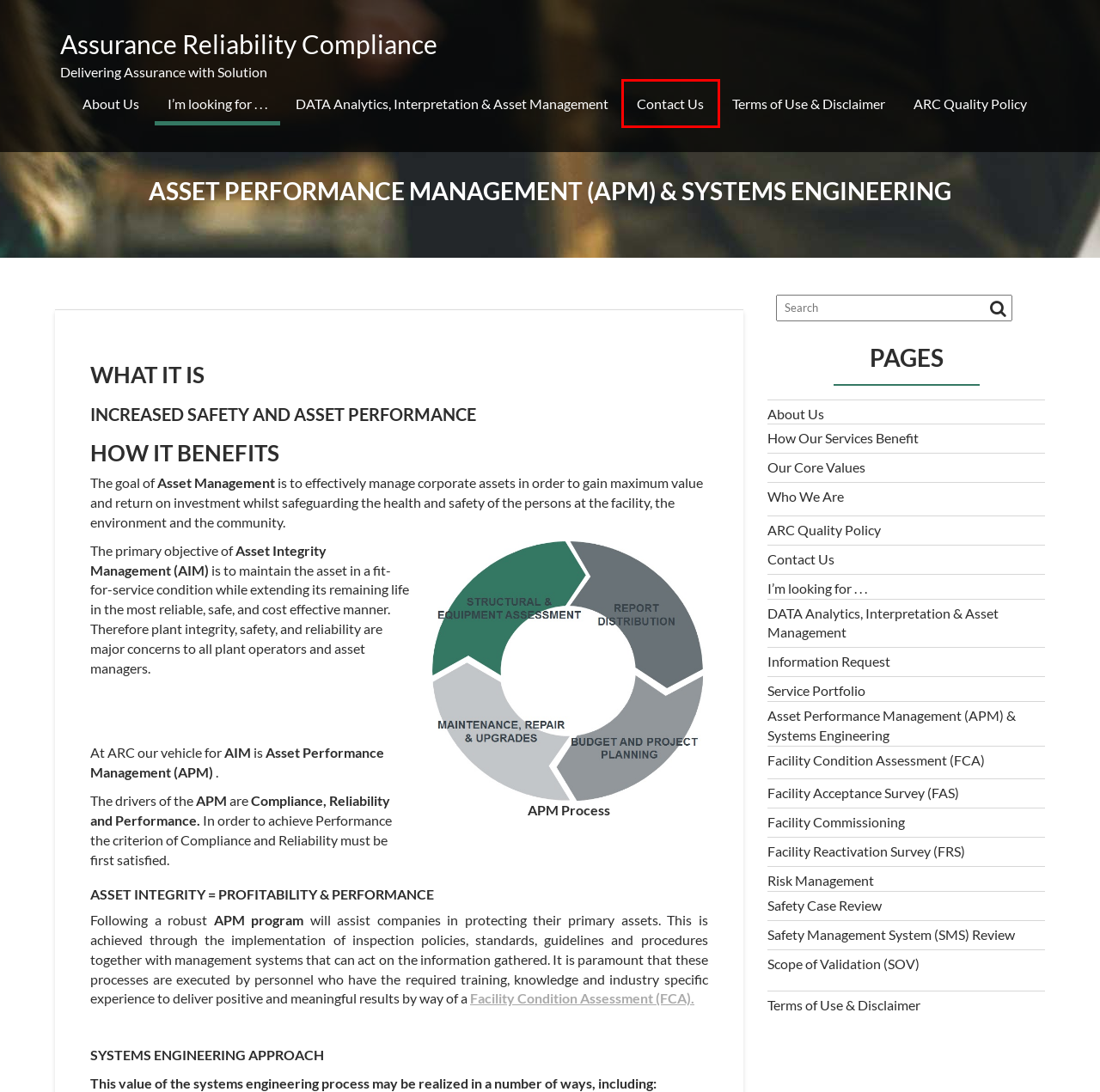Look at the screenshot of a webpage, where a red bounding box highlights an element. Select the best description that matches the new webpage after clicking the highlighted element. Here are the candidates:
A. Terms of Use & Disclaimer | Assurance Reliability Compliance
B. Contact Us | Assurance Reliability Compliance
C. ARC Quality Policy # | Assurance Reliability Compliance ARC Quality Policy
D. Assurance Reliability Compliance (ARC-ASSURE) Delivering Assurance with Solution
E. Facility Condition Assessment (FCA) | Assurance Reliability Compliance
F. DATA Analytics, Interpretation & Asset Management | Assurance Reliability Compliance
G. I’m looking for . . . | Assurance Reliability Compliance
H. Facility Acceptance Survey (FAS) | Assurance Reliability Compliance

B